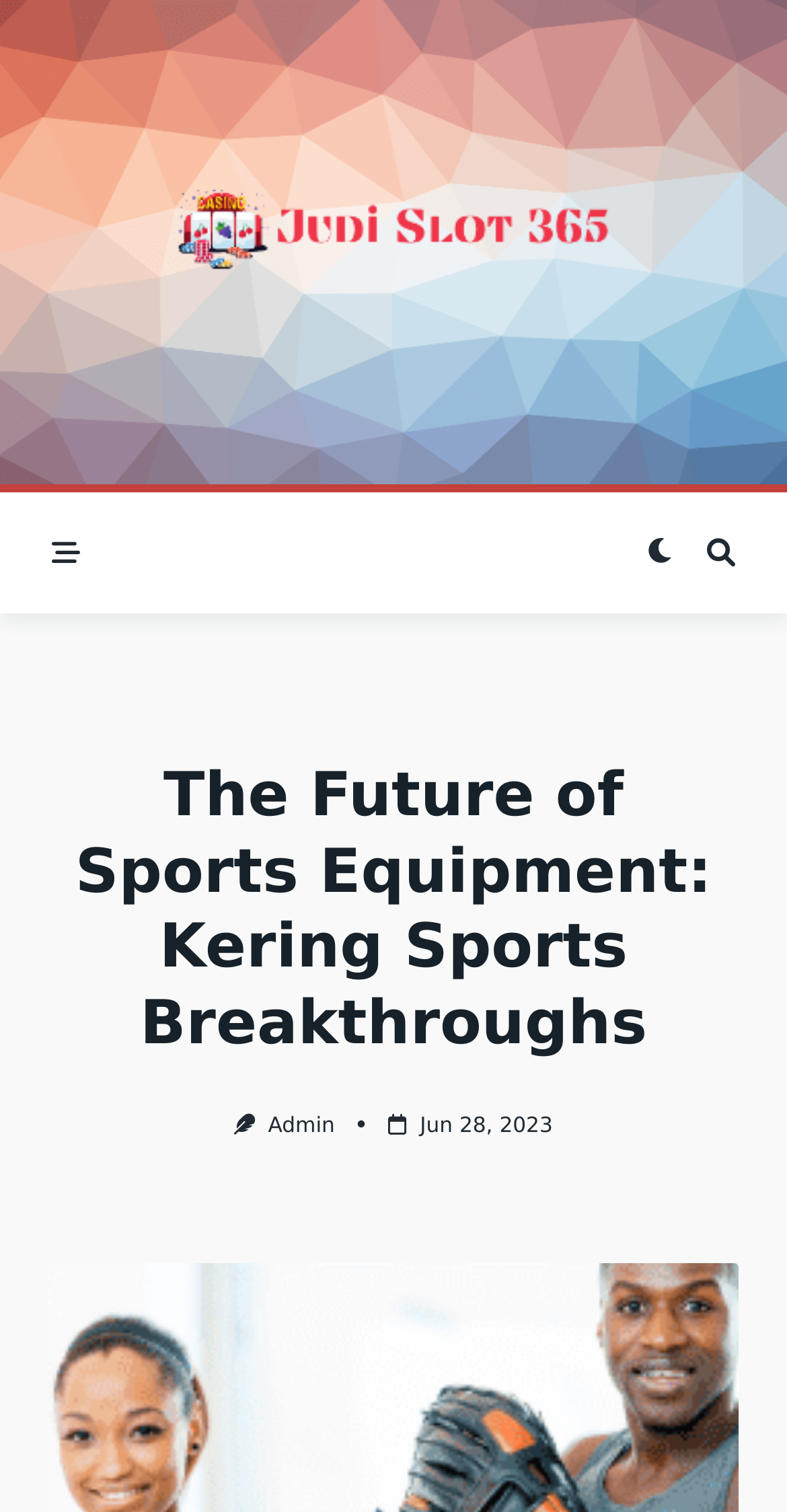Give a one-word or short phrase answer to the question: 
What is the name of the sports equipment company?

Kering Sports